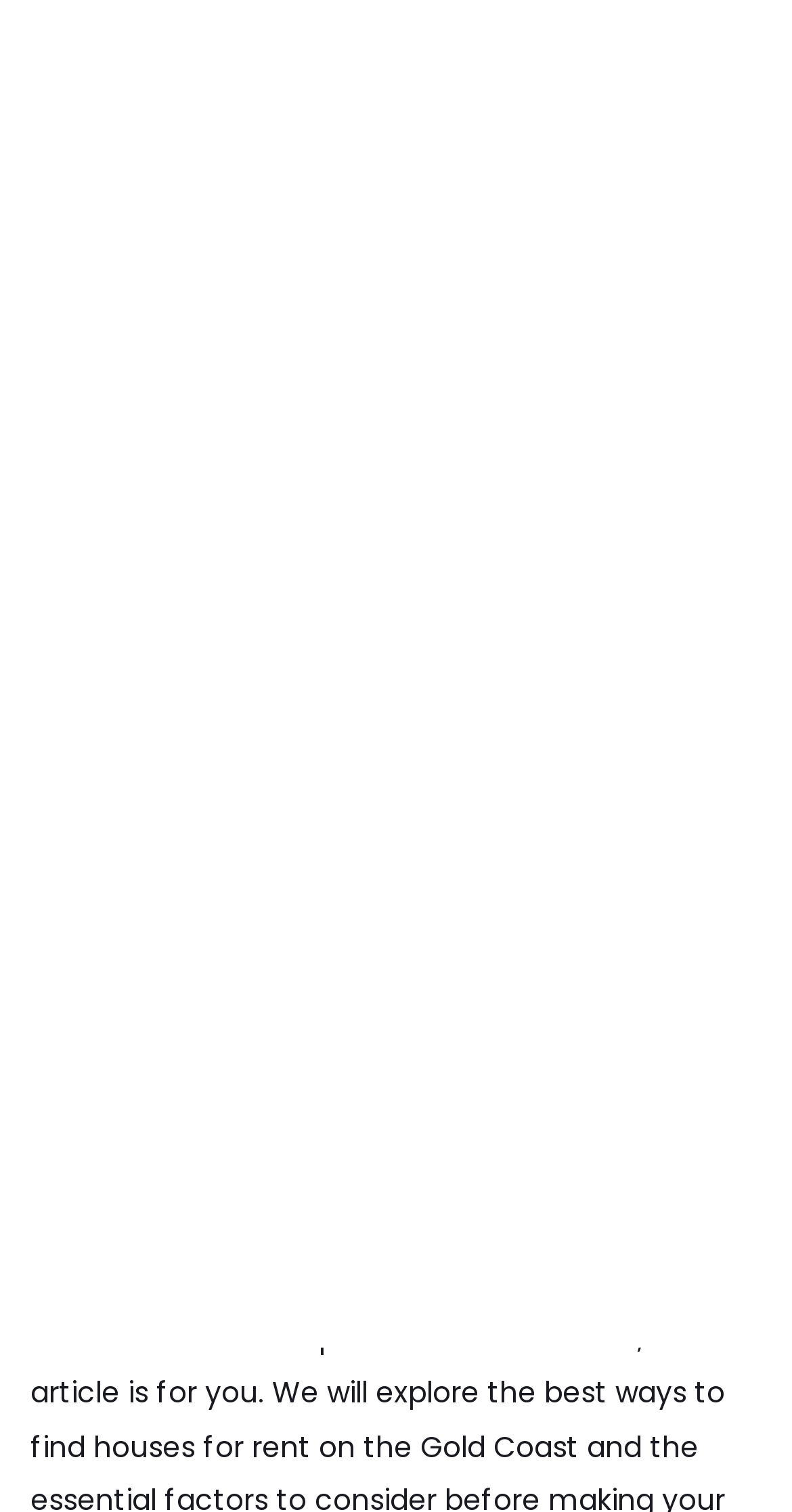Show the bounding box coordinates of the element that should be clicked to complete the task: "Search for houses".

[0.082, 0.015, 0.208, 0.042]